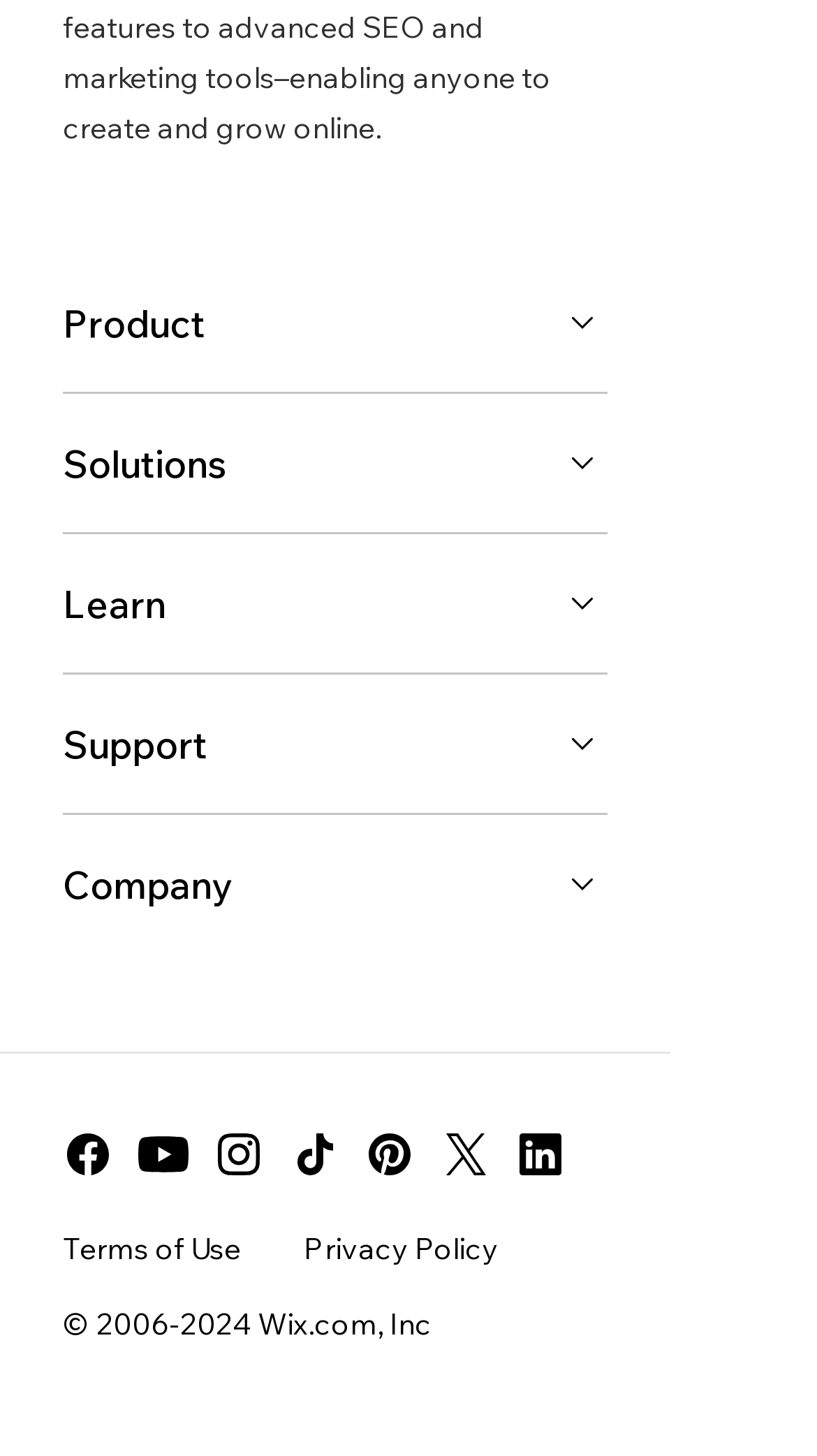Determine the bounding box coordinates of the section I need to click to execute the following instruction: "View the LinkedIn page". Provide the coordinates as four float numbers between 0 and 1, i.e., [left, top, right, bottom].

[0.631, 0.767, 0.692, 0.819]